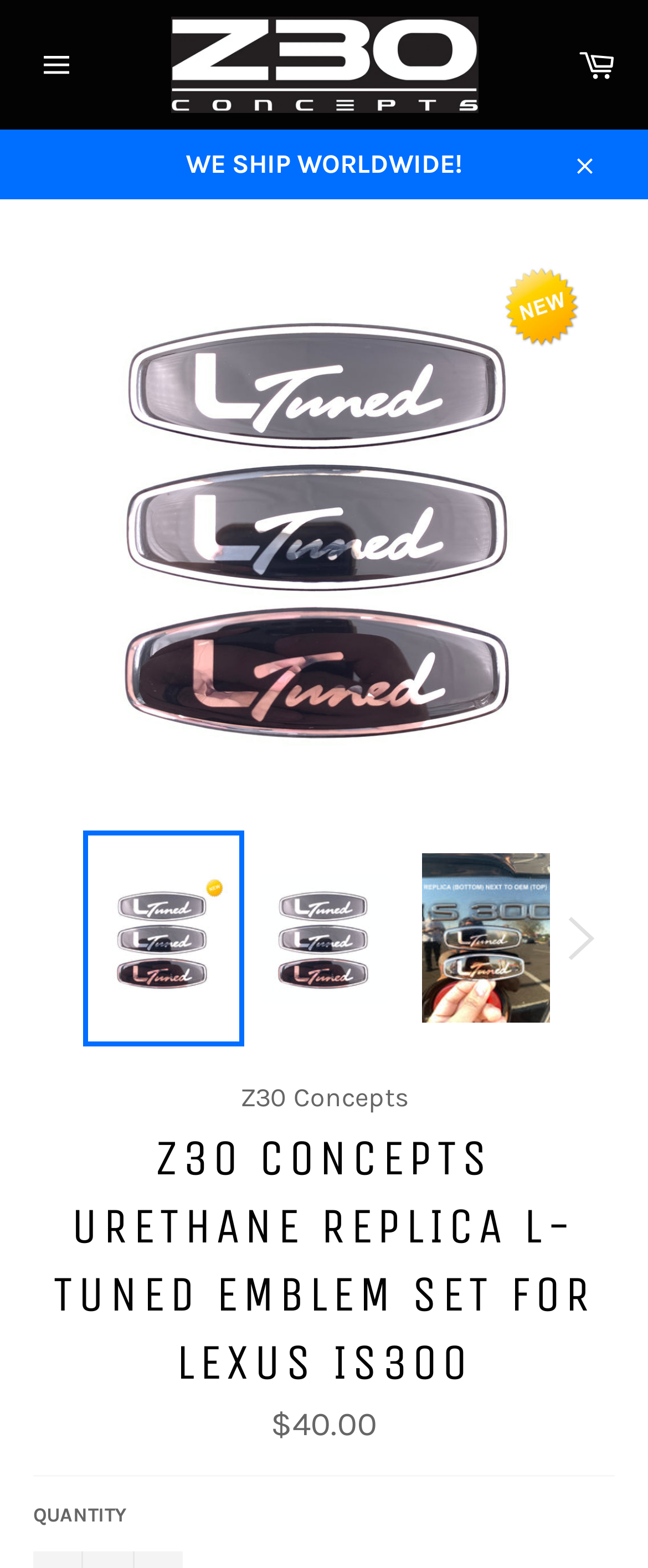Locate the primary heading on the webpage and return its text.

Z30 CONCEPTS URETHANE REPLICA L-TUNED EMBLEM SET FOR LEXUS IS300